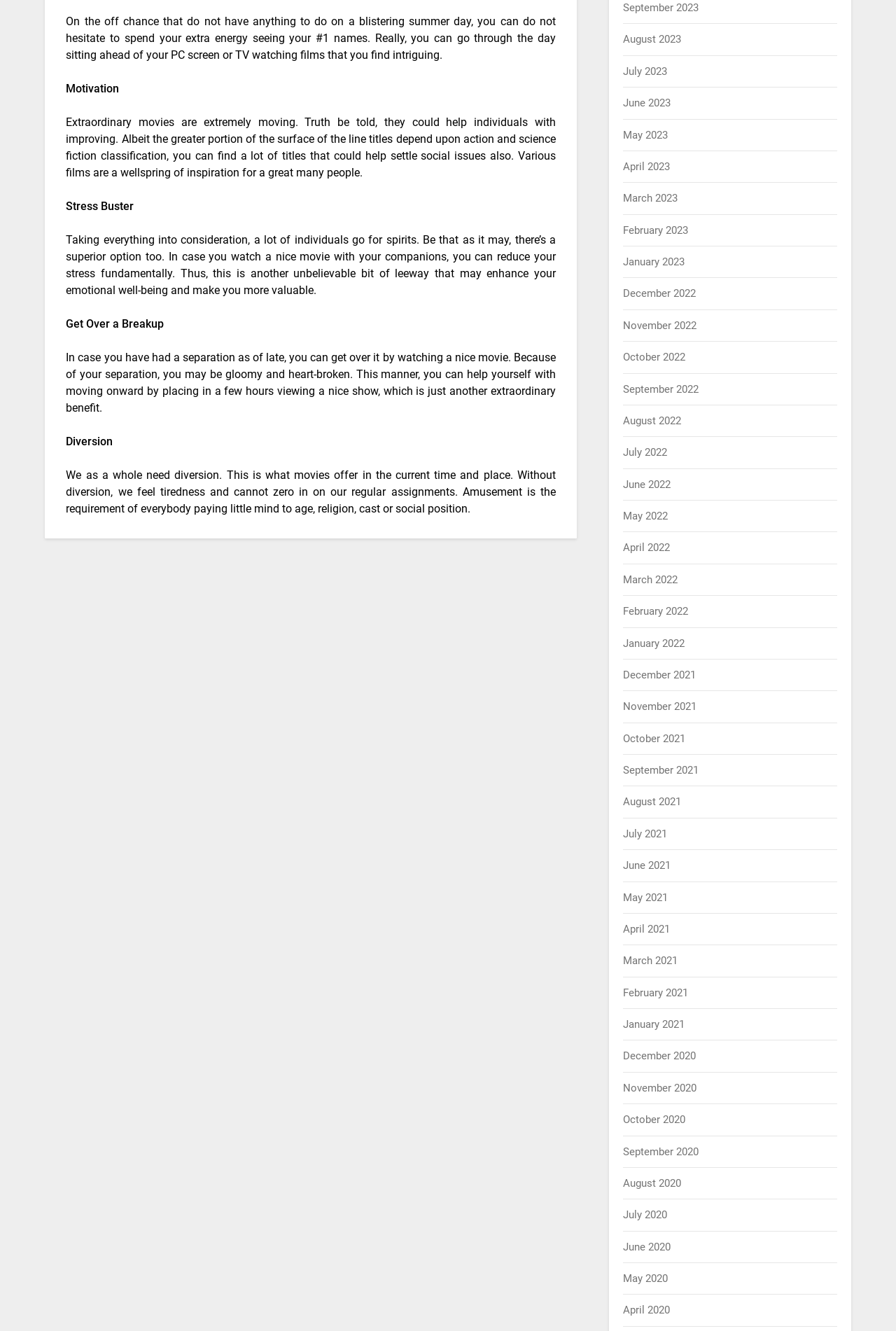What is another benefit of watching movies?
Please provide a comprehensive answer based on the details in the screenshot.

According to the webpage, movies offer diversion, which is essential for everyone. The text mentions that 'We all need diversion. This is what movies offer in the current time and place.' This suggests that movies can provide a much-needed break from daily routines and responsibilities.